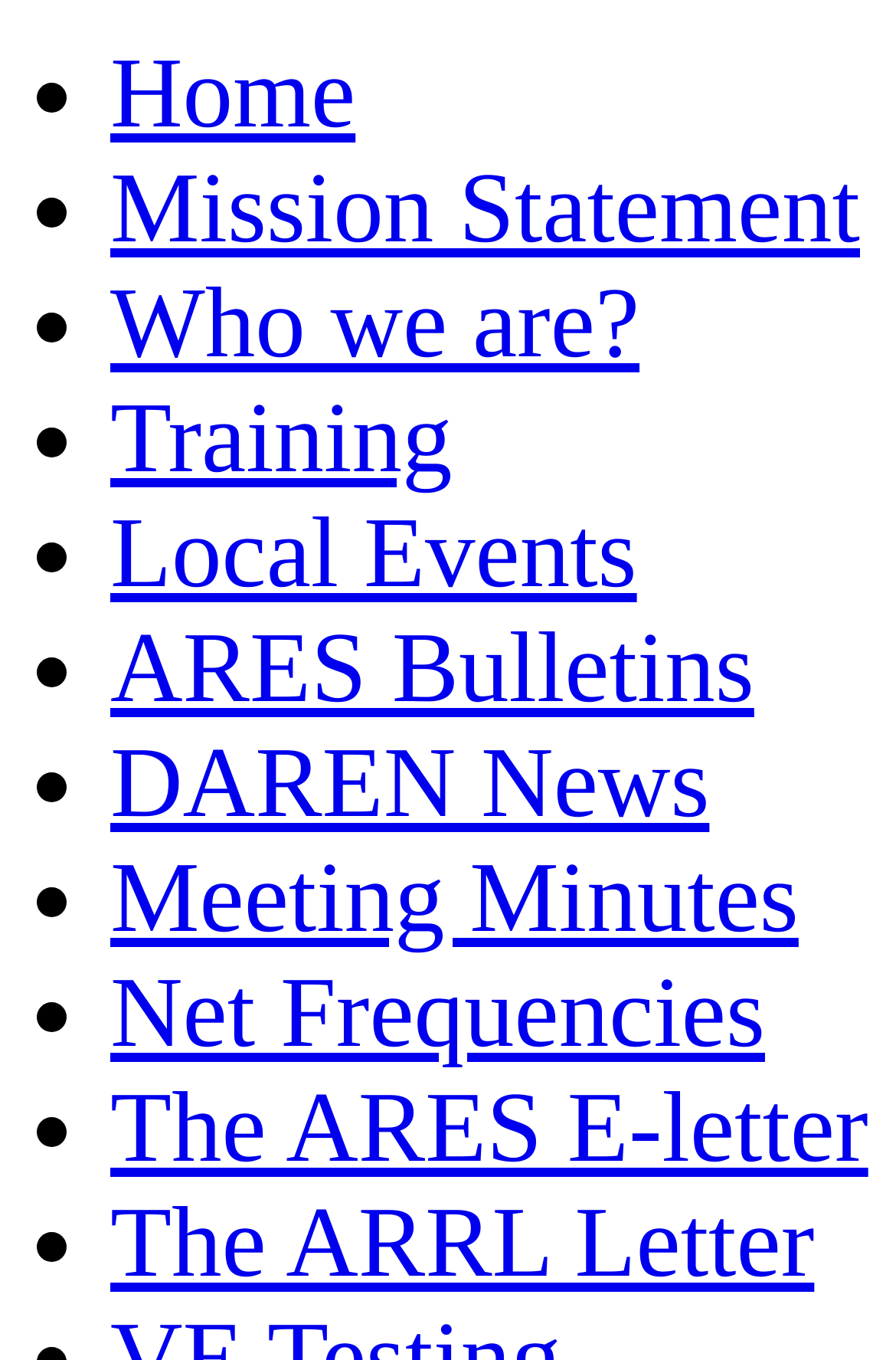Refer to the image and provide an in-depth answer to the question:
Are there any icons in the navigation menu?

I examined the navigation menu and did not find any icons. The menu only consists of text links.